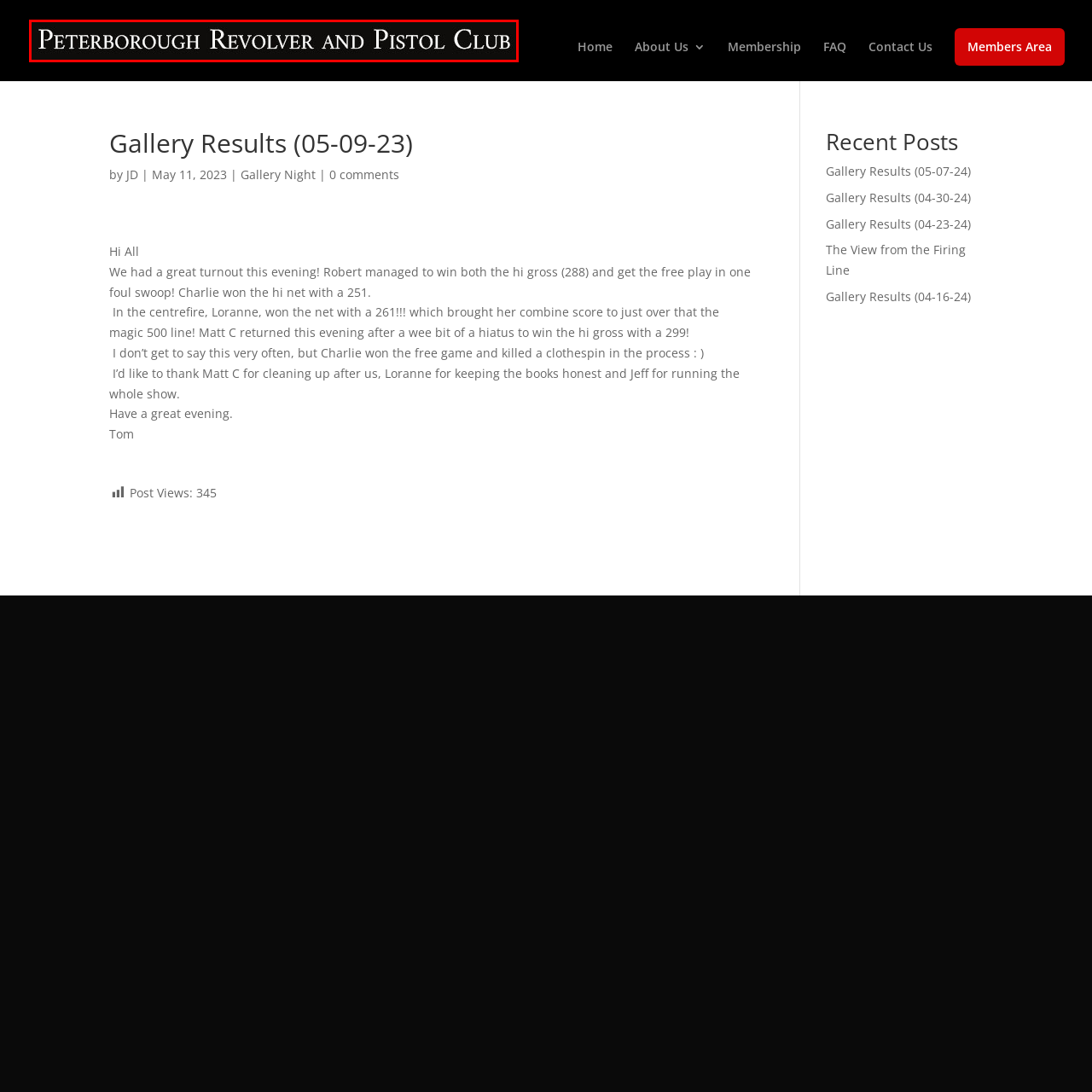Offer a detailed caption for the picture inside the red-bordered area.

The image prominently features the name "Peterborough Revolver and Pistol Club," elegantly displayed in a bold font against a dark background. This title suggests a focus on the club’s identity, likely representing a community dedicated to shooting sports and firearm proficiency. The club may offer various activities, events, and competitions, fostering a sense of camaraderie among its members. This visual introduction sets the tone for the gallery results or event highlights related to the club, inviting viewers to explore further into the activities and achievements of its members.